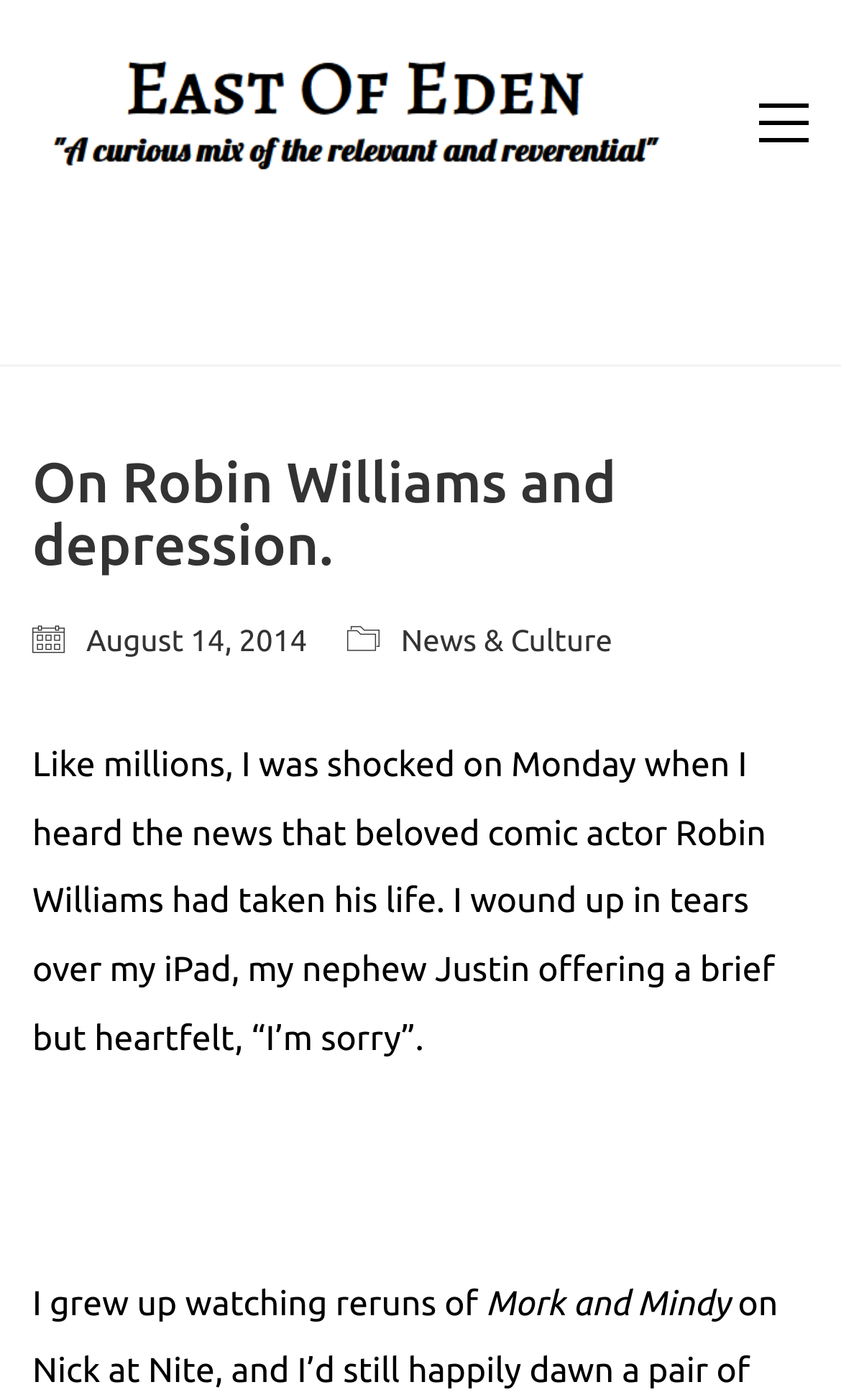What device was the author using when they heard the news?
Provide an in-depth and detailed answer to the question.

I found the device used by the author by reading the static text element that mentions it, which is 'iPad', located in the first paragraph of the article.